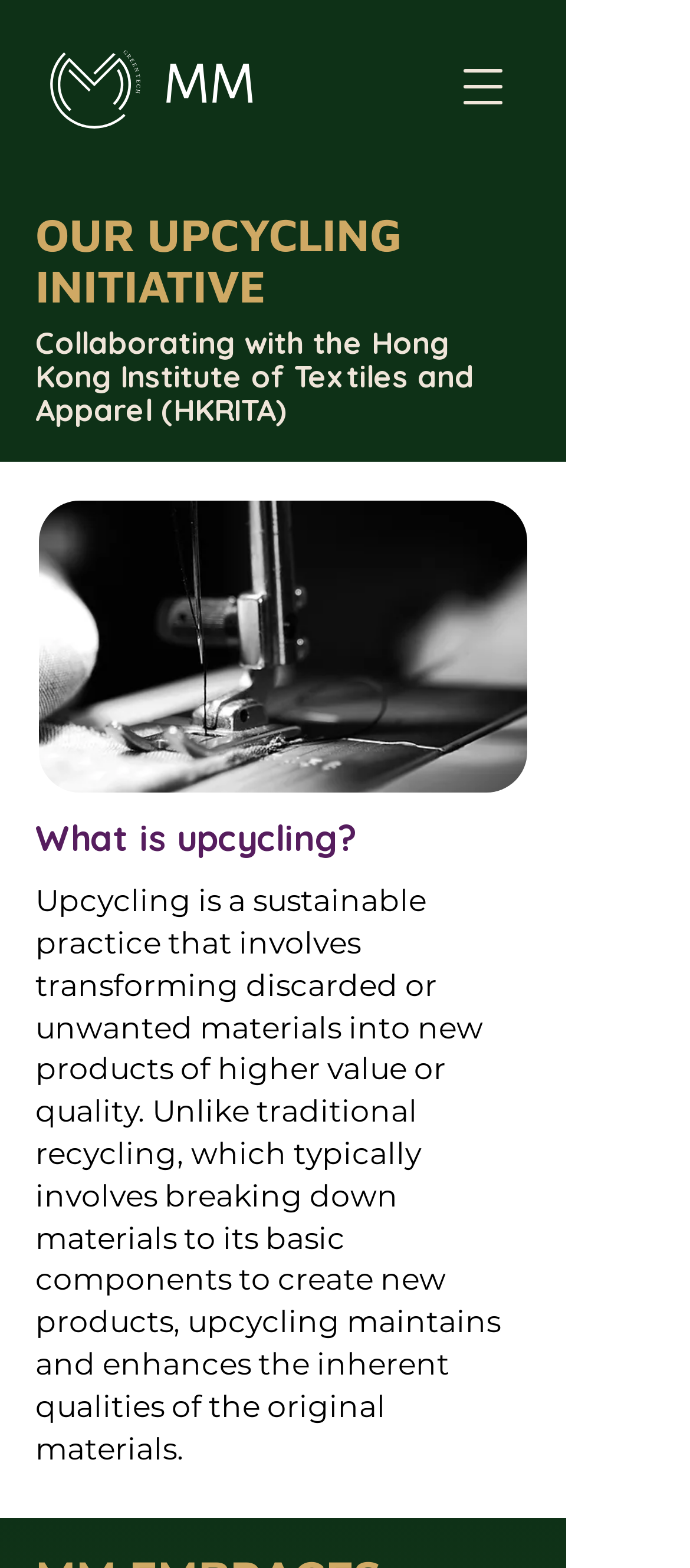Provide the bounding box coordinates for the UI element described in this sentence: "parent_node: MM aria-label="Open navigation menu"". The coordinates should be four float values between 0 and 1, i.e., [left, top, right, bottom].

[0.631, 0.026, 0.769, 0.085]